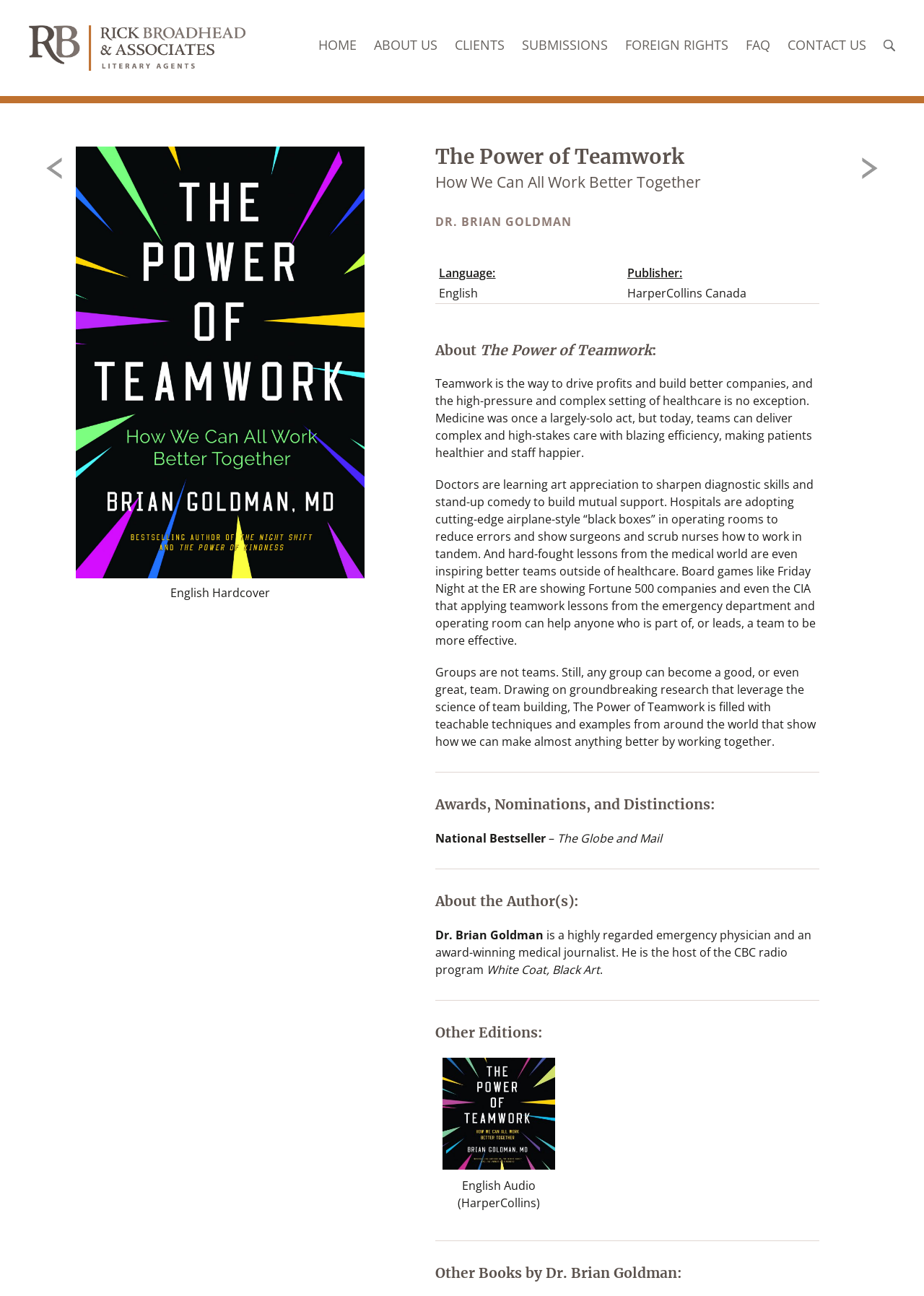Give an in-depth explanation of the webpage layout and content.

The webpage is about the book "The Power of Teamwork" by Dr. Brian Goldman. At the top, there is a navigation menu with links to "HOME", "ABOUT US", "CLIENTS", "SUBMISSIONS", "FOREIGN RIGHTS", "FAQ", and "CONTACT US". On the right side of the navigation menu, there is a small image.

Below the navigation menu, there is a heading "The Power of Teamwork" followed by a subheading "How We Can All Work Better Together". On the same line, there is a link to "DR. BRIAN GOLDMAN". 

Underneath, there are details about the book, including the language "English" and the publisher "HarperCollins Canada". There is a heading "About The Power of Teamwork:" followed by a paragraph describing the book's content, which discusses the importance of teamwork in healthcare and how it can be applied to other fields.

The next section has a heading "Awards, Nominations, and Distinctions:" followed by a list of awards, including "National Bestseller" from "The Globe and Mail". 

Below that, there is a section about the author, Dr. Brian Goldman, with a heading "About the Author(s):" and a brief description of his background as an emergency physician and medical journalist.

The final section has a heading "Other Editions:" with a link to another edition of the book and a description of the English audio edition from HarperCollins. Throughout the page, there are horizontal separators dividing the different sections.